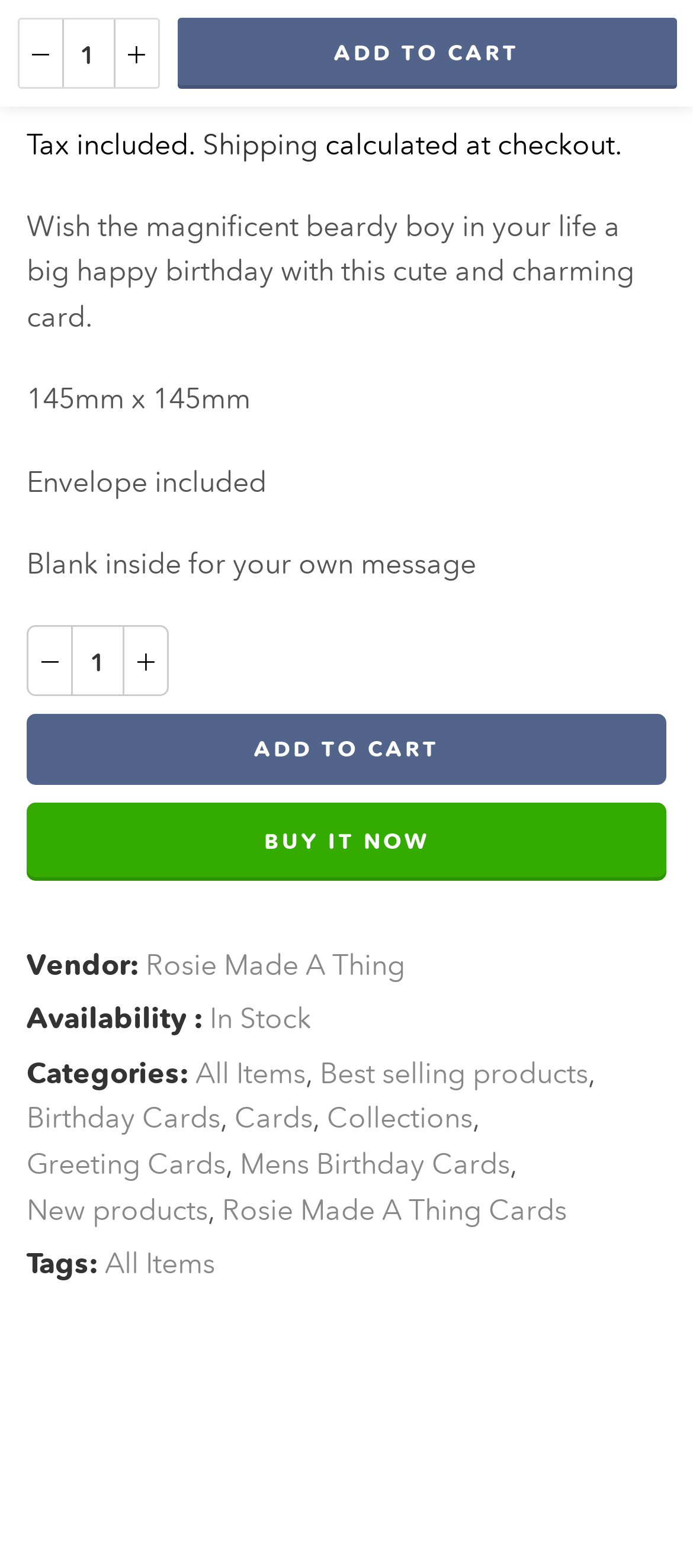Refer to the image and provide an in-depth answer to the question:
Is the birthday card blank inside?

According to the webpage, the birthday card is blank inside, allowing the buyer to write their own message.